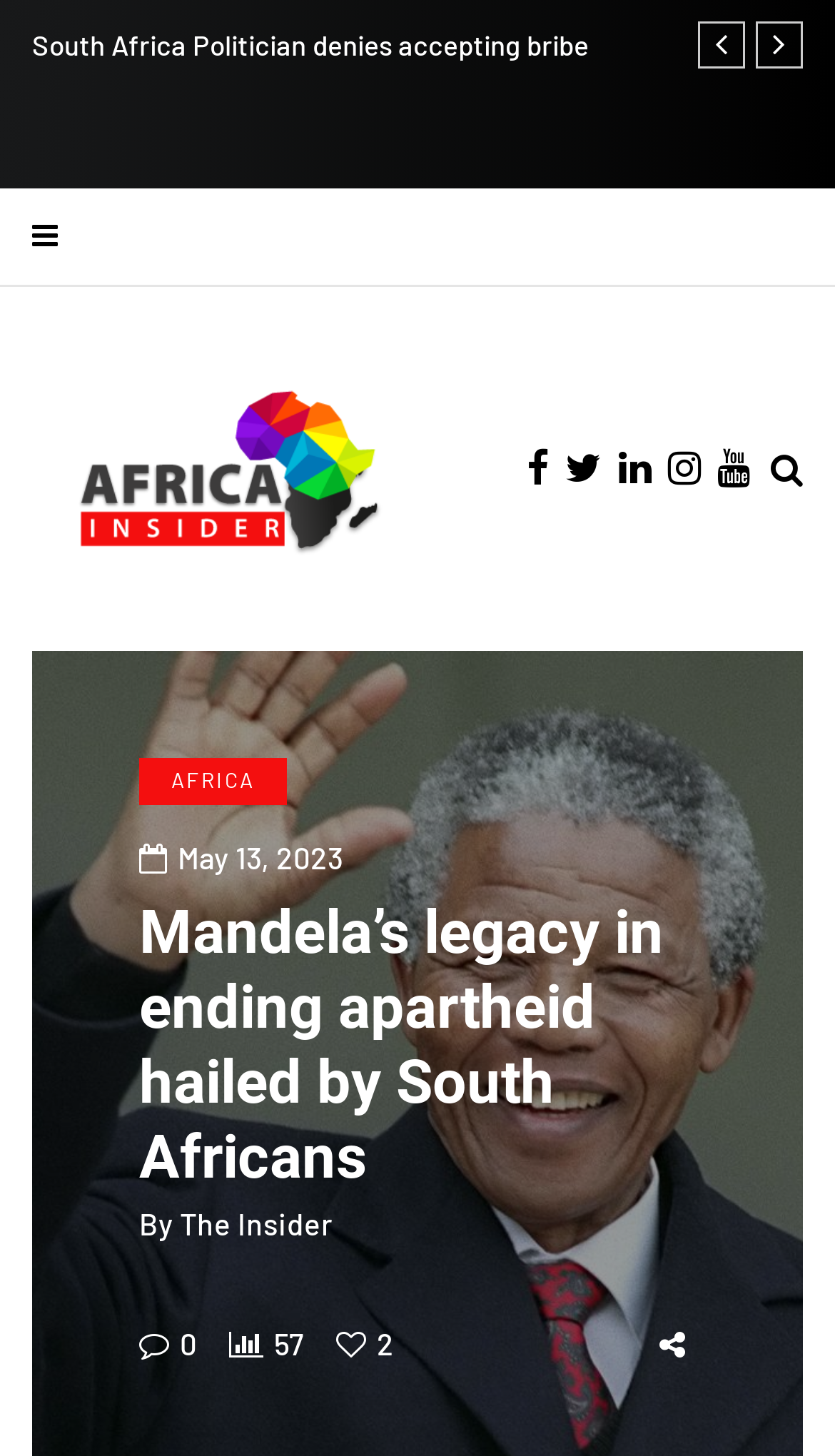What is the date of the news article?
Refer to the image and answer the question using a single word or phrase.

May 13, 2023